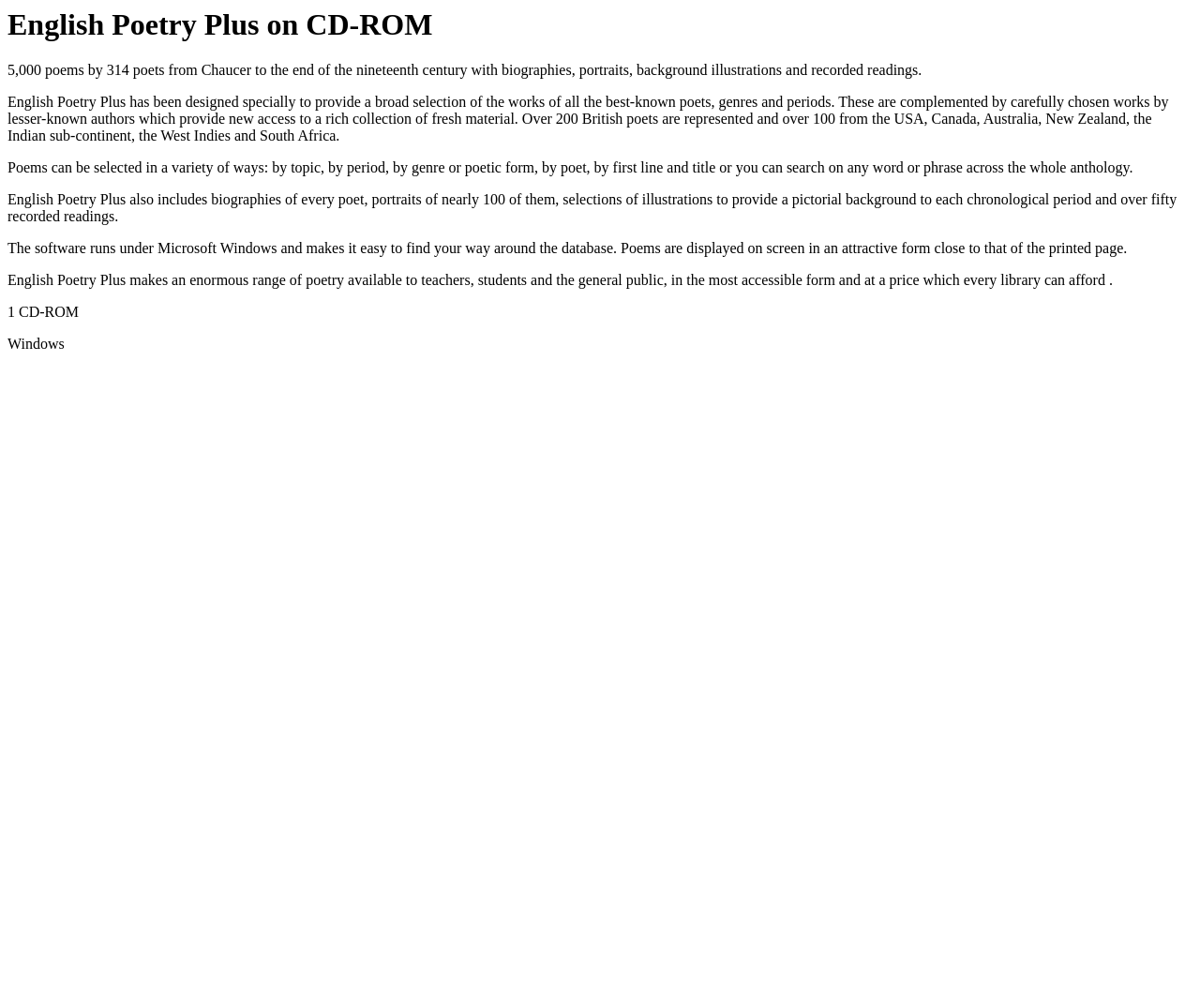What is the main content of English Poetry Plus?
Provide a comprehensive and detailed answer to the question.

Based on the webpage, it is clear that English Poetry Plus is a collection of poems. The StaticText element at [0.006, 0.062, 0.768, 0.078] mentions '5,000 poems by 314 poets from Chaucer to the end of the nineteenth century'. This suggests that the main content of English Poetry Plus is indeed poems by these 314 poets.